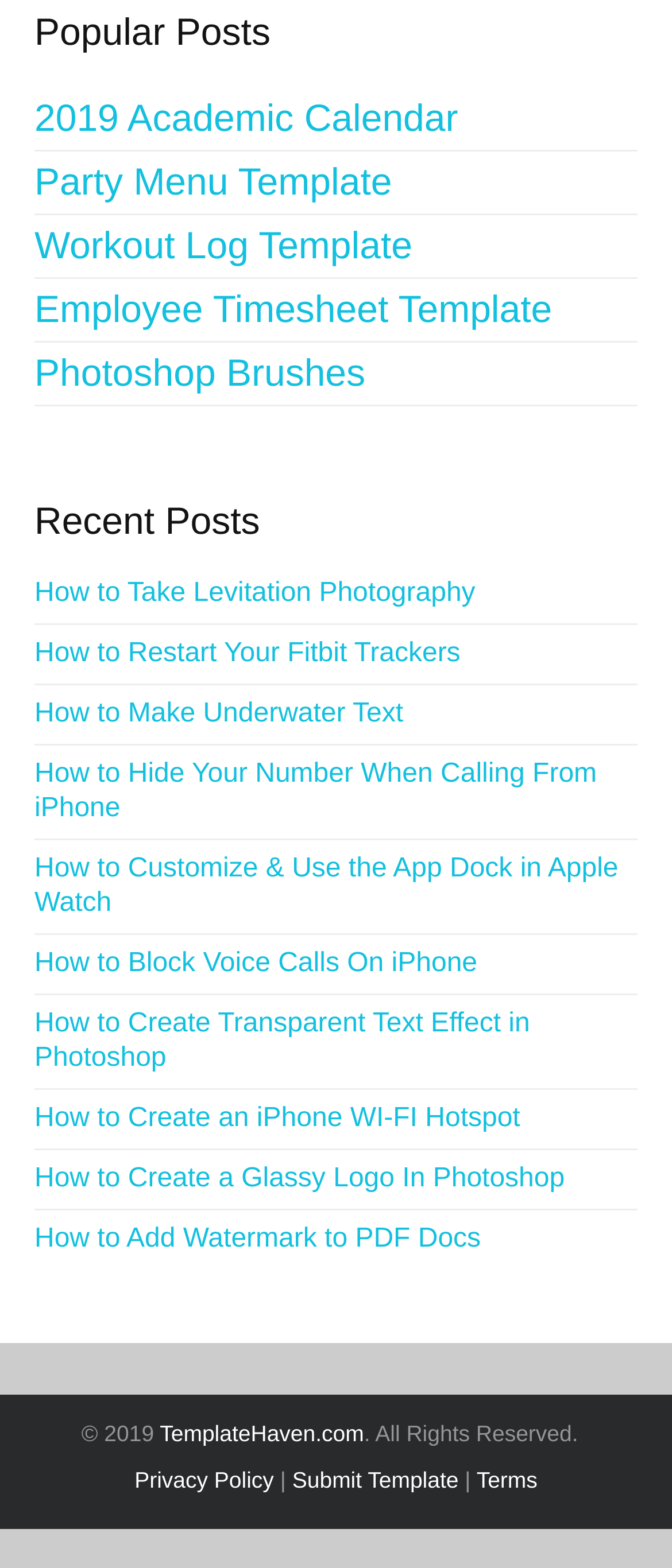What is the purpose of the 'Submit Template' link?
Using the image provided, answer with just one word or phrase.

To submit a template